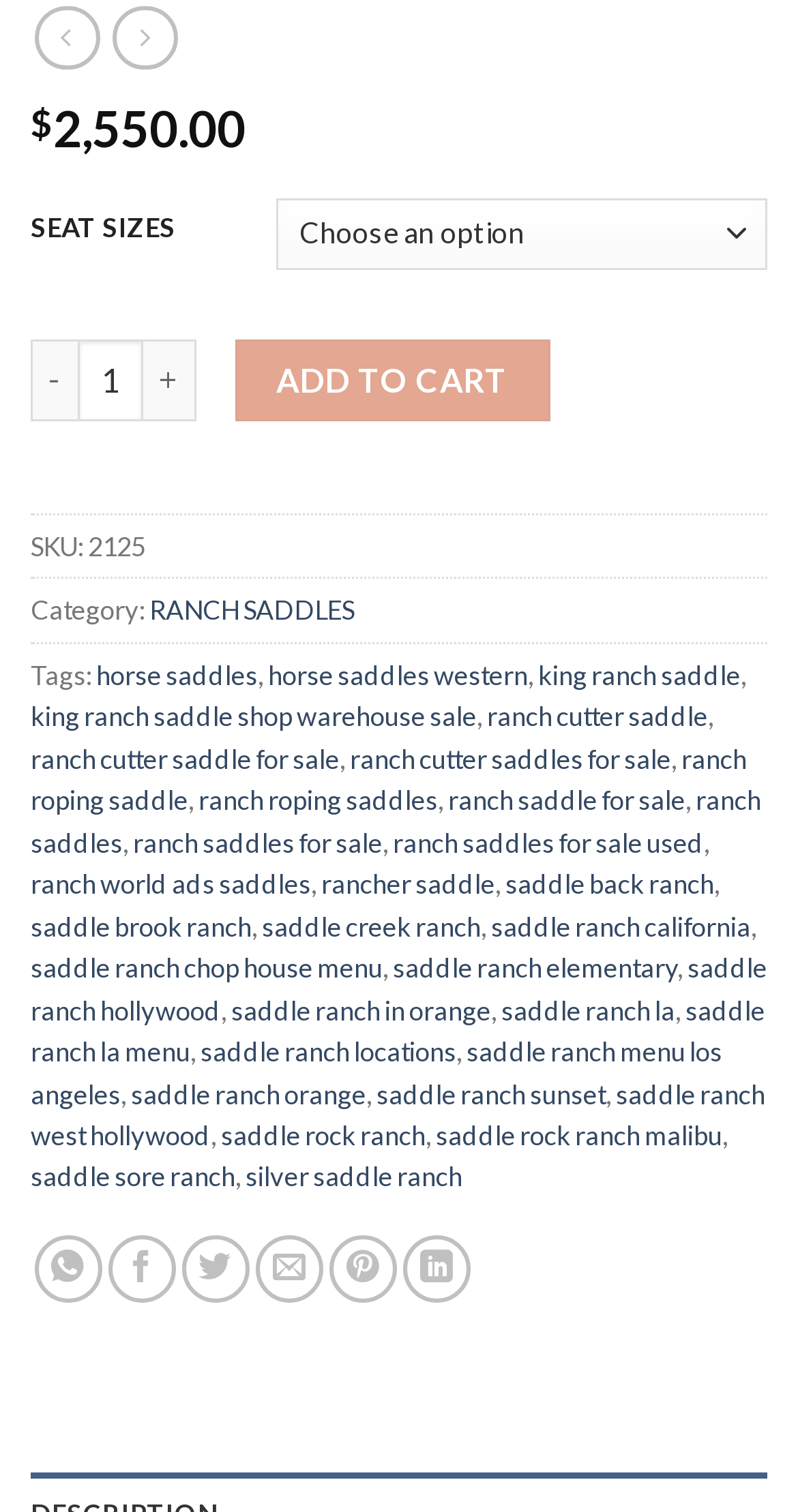Please answer the following question as detailed as possible based on the image: 
How can I share this product?

The webpage provides several options to share the product, which are displayed as link elements at the bottom of the page. These options include sharing on WhatsApp, Facebook, Twitter, Email, Pinterest, and LinkedIn.